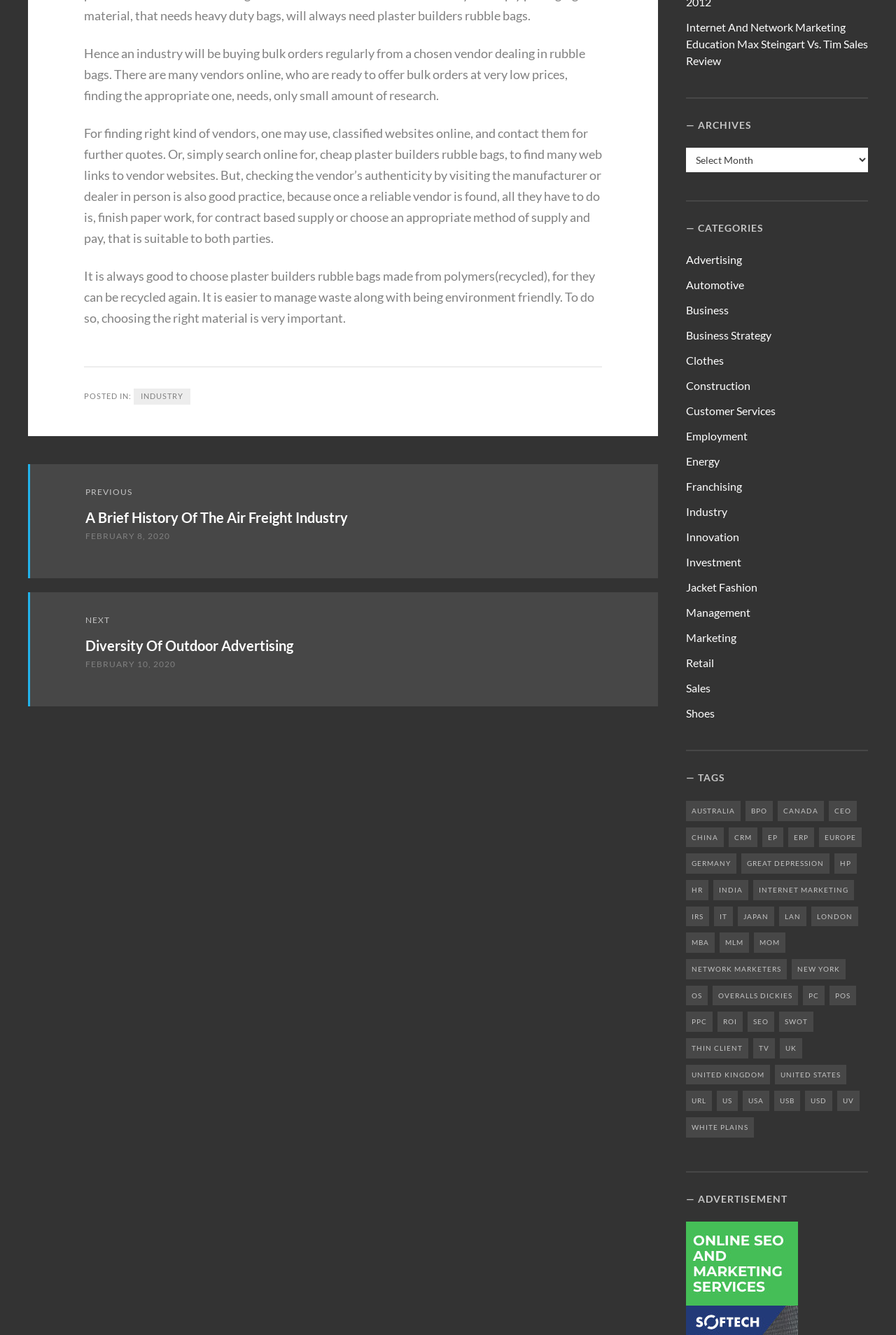Based on the image, please respond to the question with as much detail as possible:
How many categories are listed in the archives section?

The archives section lists 25 categories, including 'Advertising', 'Automotive', 'Business', and so on, which can be determined by counting the number of links in the archives section.